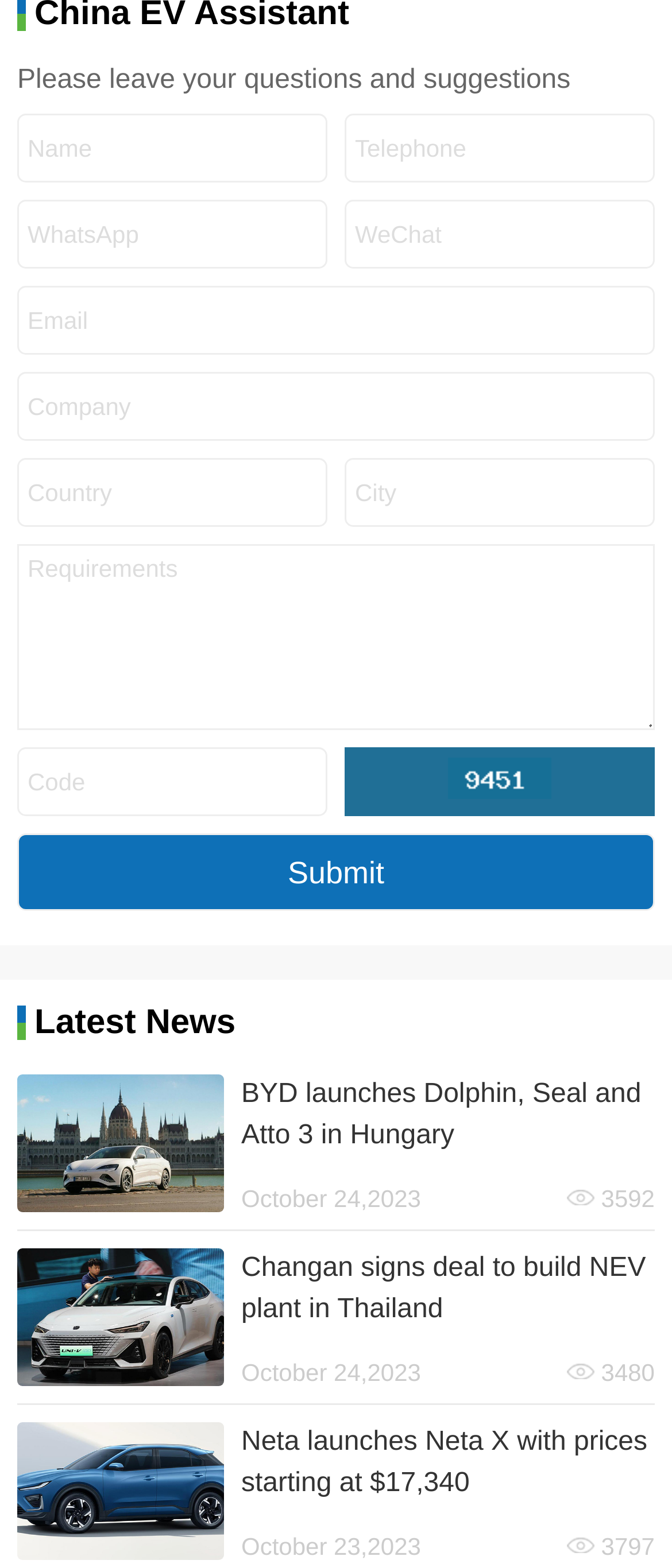Refer to the image and provide an in-depth answer to the question:
What is the topic of the news articles?

The news articles displayed below the 'Latest News' section appear to be related to electric vehicles. The titles of the articles mention companies such as BYD and Changan, which are known for their electric vehicle products. The articles may be discussing new product launches or partnerships in the electric vehicle industry.